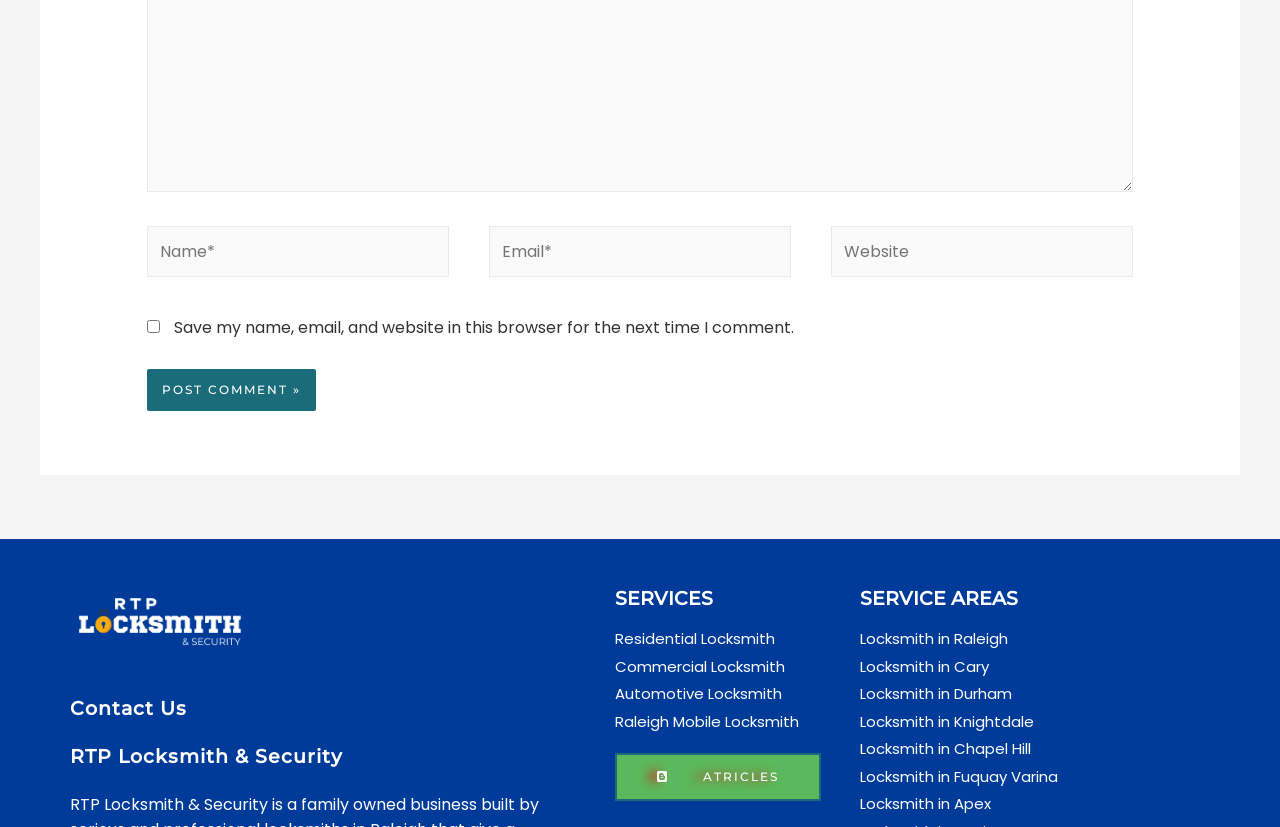Predict the bounding box coordinates of the area that should be clicked to accomplish the following instruction: "Click the post comment button". The bounding box coordinates should consist of four float numbers between 0 and 1, i.e., [left, top, right, bottom].

[0.115, 0.446, 0.247, 0.497]